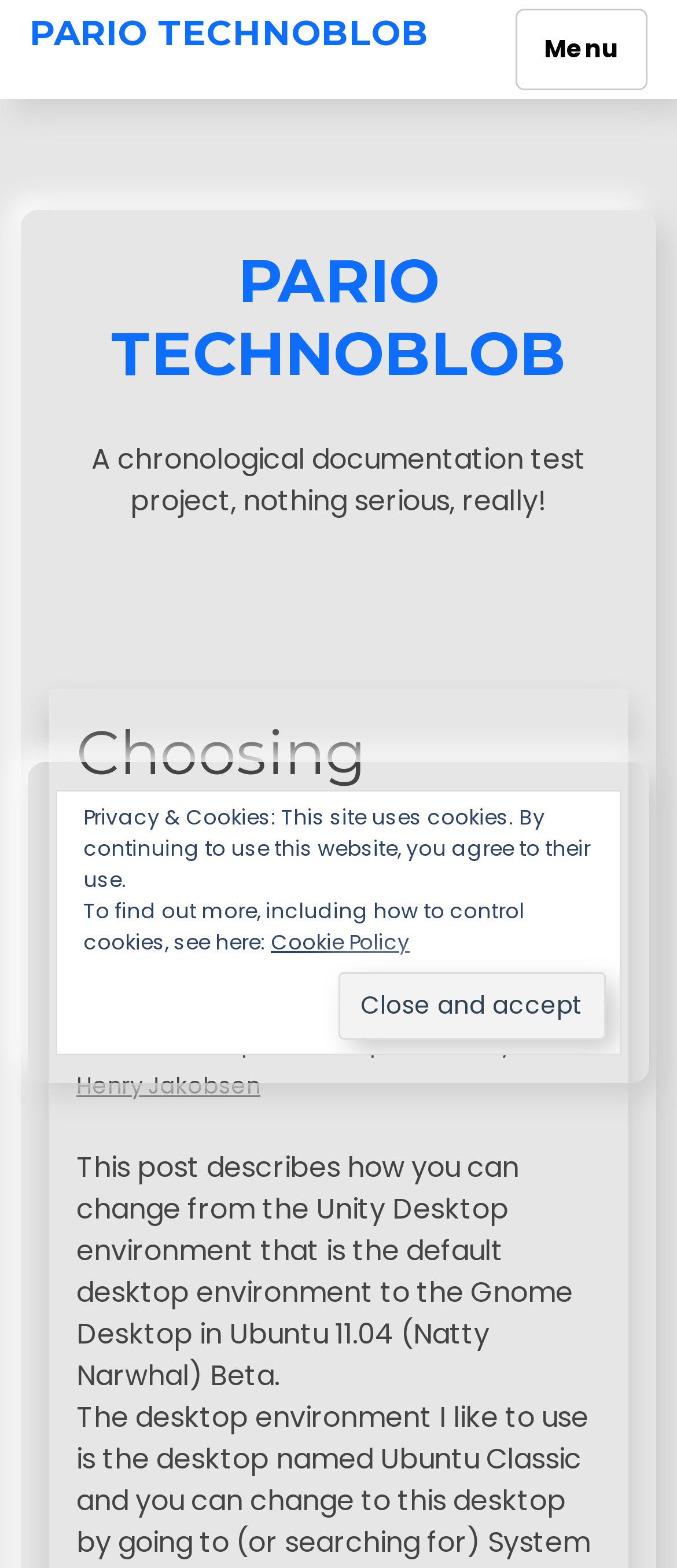Describe all visible elements and their arrangement on the webpage.

The webpage appears to be a blog post titled "Choosing Gnome as default Desktop in Ubuntu 11.04 – Pario TechnoBlob". At the top left, there is a heading "PARIO TECHNOBLOB" with a link to the same text. To the right of this heading, there is a button labeled "Menu". Below the heading, there is a link "Skip to content" at the top left corner.

Further down, there is another heading "PARIO TECHNOBLOB" with a link to the same text, taking up most of the width of the page. Below this, there is a static text "A chronological documentation test project, nothing serious, really!".

The main content of the blog post is divided into sections. The first section has a heading "Choosing Gnome as default Desktop in Ubuntu 11.04" followed by a static text "Posted on" and a link to the date "17. April 2011" and "19. April 2011". Below this, there is a static text "by" followed by a link to the author's name "Hans-Henry Jakobsen". The main content of the post is a static text that describes how to change from the Unity Desktop environment to the Gnome Desktop in Ubuntu 11.04 (Natty Narwhal) Beta.

At the bottom of the page, there is a button "Close and accept" at the center. Below this, there are two static texts and a link related to privacy and cookies, including a "Cookie Policy" link.